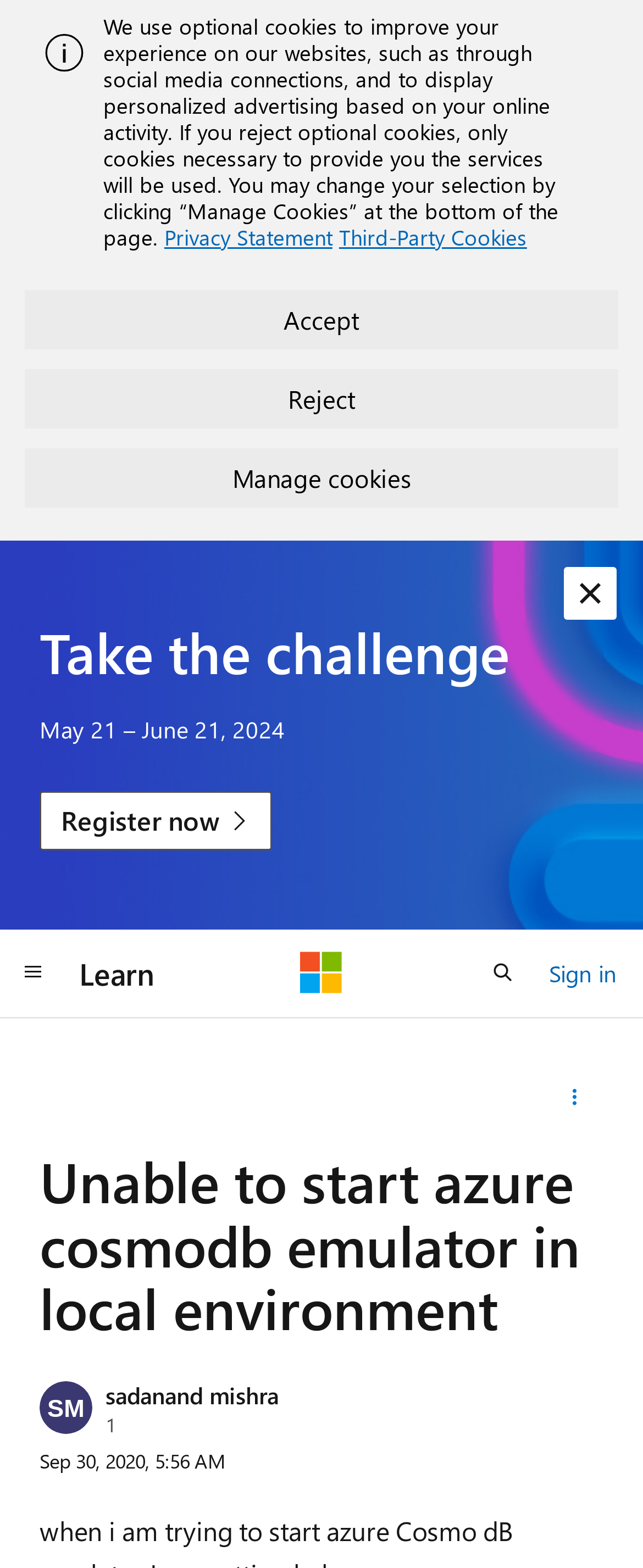Please find the bounding box coordinates of the clickable region needed to complete the following instruction: "Call the phone number". The bounding box coordinates must consist of four float numbers between 0 and 1, i.e., [left, top, right, bottom].

None